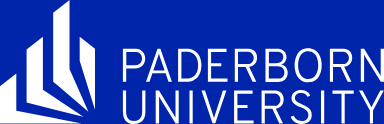Explain the image in a detailed and descriptive way.

The image features the logo of Paderborn University, prominently displayed in vibrant white lettering against a bold blue background. The design integrates architectural elements that symbolize innovation and academic excellence, reflecting the university's commitment to cutting-edge research and education. The logo exemplifies the institution's identity as a modern educational establishment, serving as a visual representation of the Paderborn Center for Parallel Computing (PC2), which is part of the university's broader mission to advance technology and science.